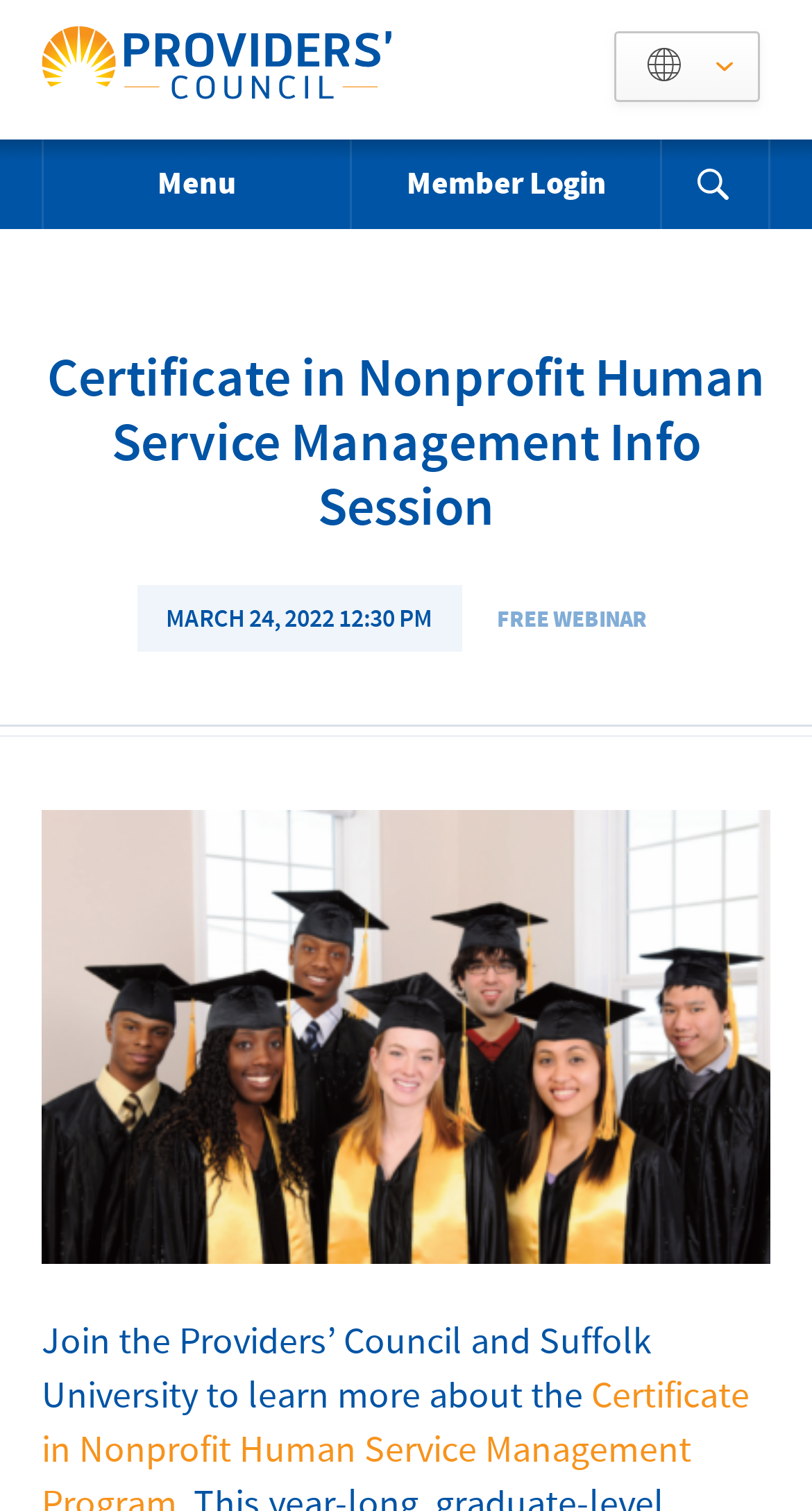Provide the bounding box coordinates for the UI element that is described as: "Search Site Toggle".

[0.815, 0.092, 0.946, 0.152]